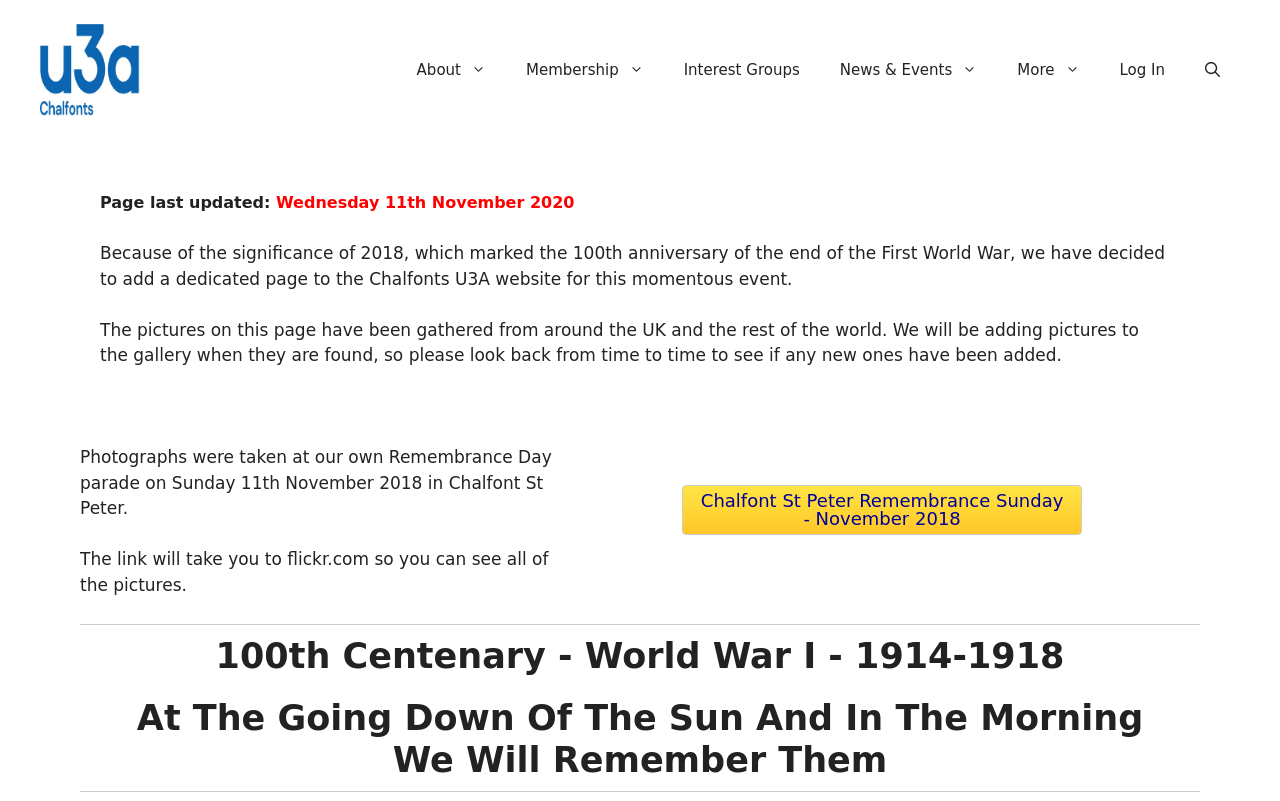Utilize the details in the image to thoroughly answer the following question: Where were the photographs taken?

The location where the photographs were taken can be found in the text on the webpage, which mentions that the photographs were taken at the Remembrance Day parade on Sunday 11th November 2018 in Chalfont St Peter.